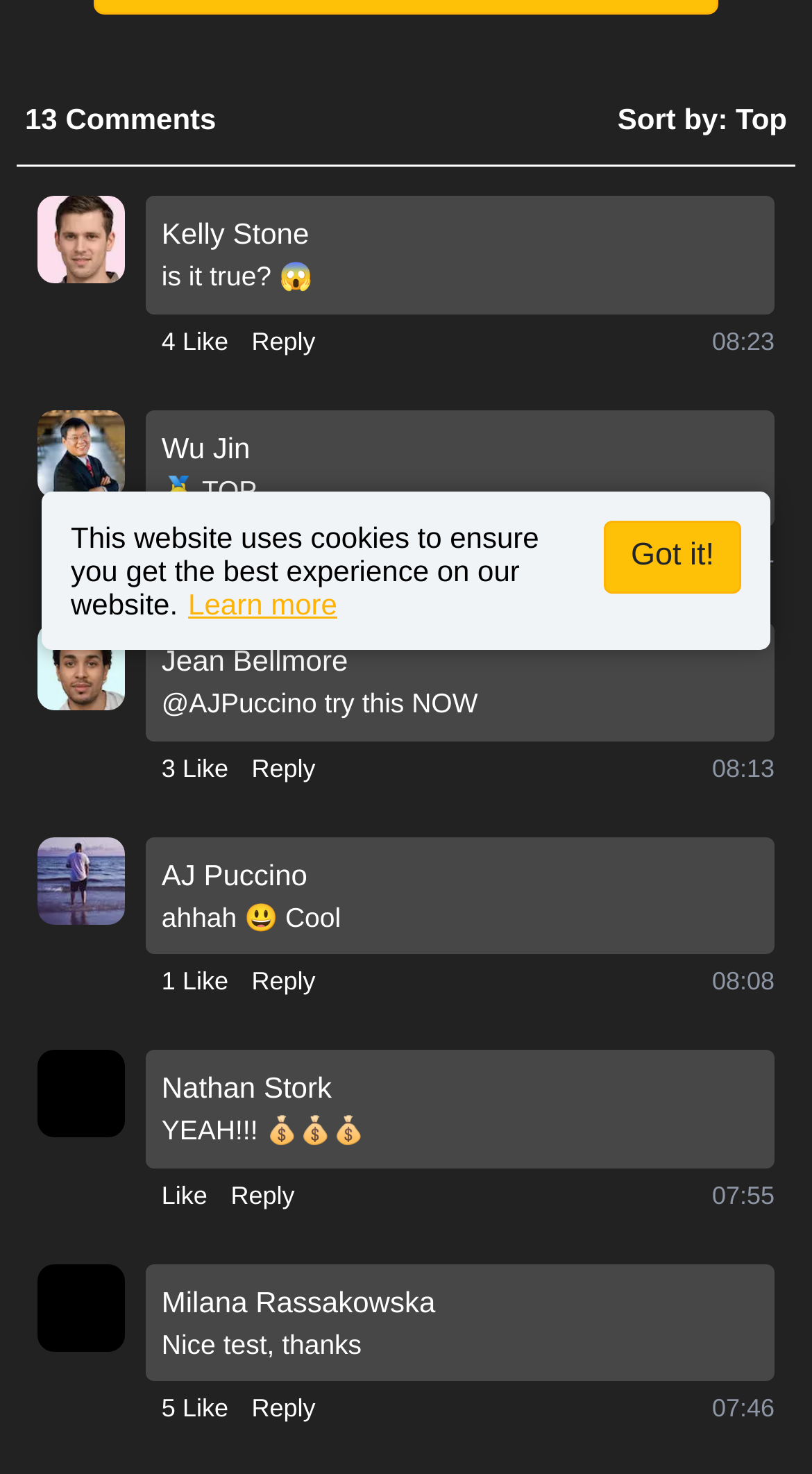Provide the bounding box coordinates, formatted as (top-left x, top-left y, bottom-right x, bottom-right y), with all values being floating point numbers between 0 and 1. Identify the bounding box of the UI element that matches the description: Reply

[0.31, 0.508, 0.389, 0.534]